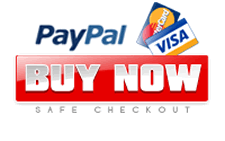What payment methods are accepted?
Please craft a detailed and exhaustive response to the question.

The image displays recognizable logos of various payment methods, including PayPal, Visa, and MasterCard, indicating that these payment options are available to customers.